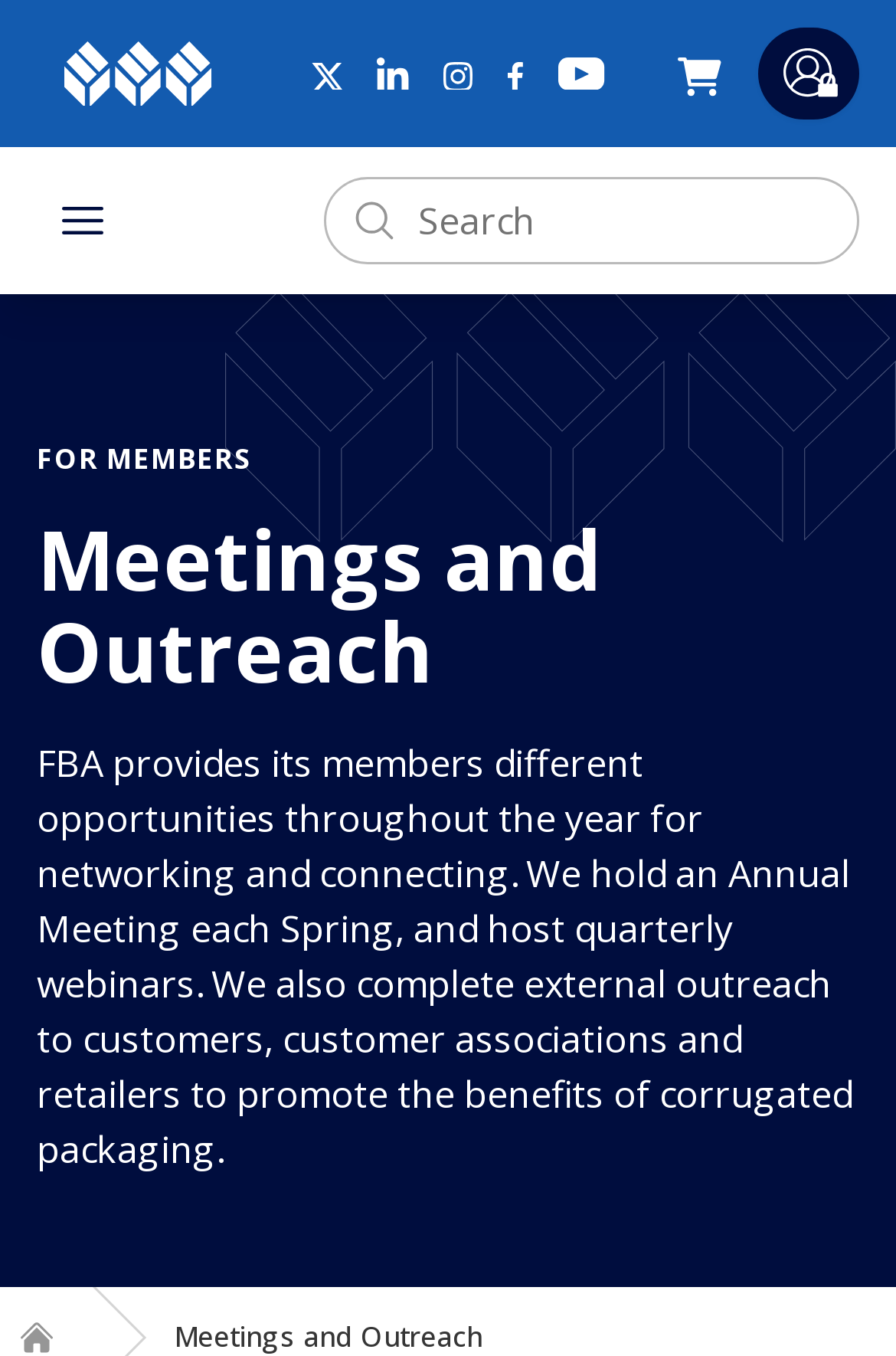Pinpoint the bounding box coordinates of the element to be clicked to execute the instruction: "Visit Fibrebox Store".

[0.757, 0.034, 0.826, 0.075]